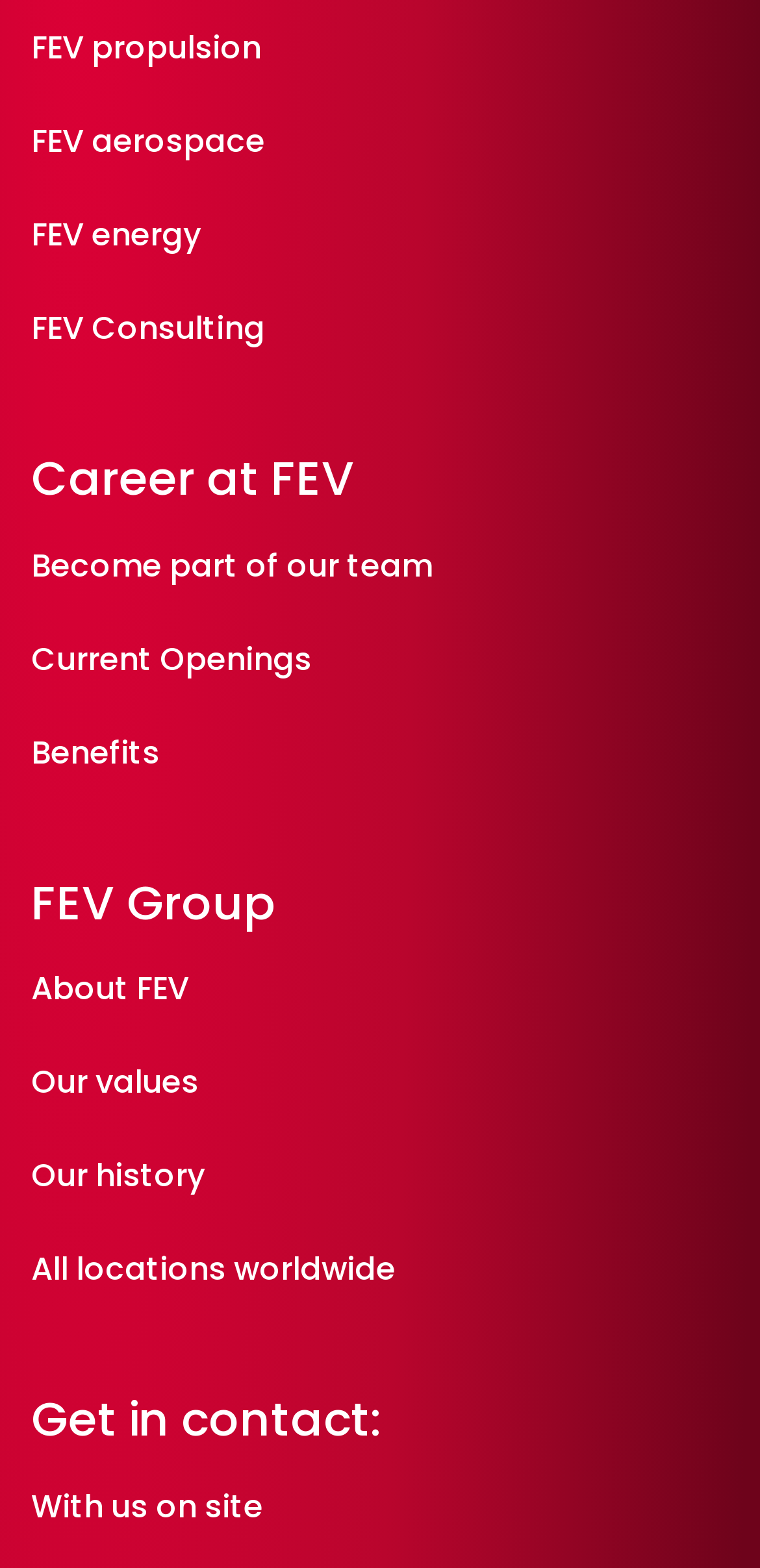Please specify the bounding box coordinates of the element that should be clicked to execute the given instruction: 'view 2022 年 4 月'. Ensure the coordinates are four float numbers between 0 and 1, expressed as [left, top, right, bottom].

None